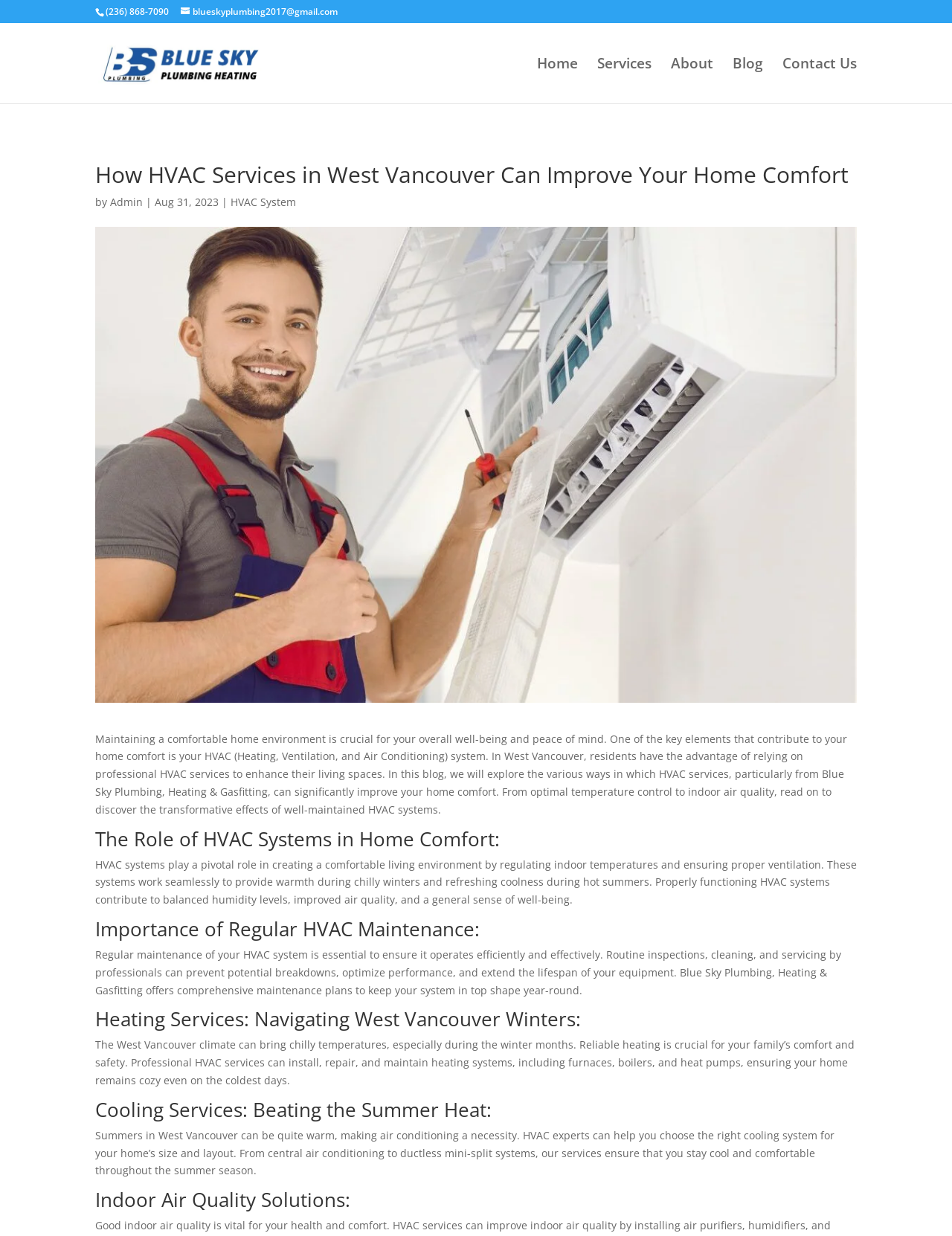What is the purpose of regular HVAC maintenance?
Analyze the image and deliver a detailed answer to the question.

I found the purpose of regular HVAC maintenance by reading the section 'Importance of Regular HVAC Maintenance:', which states that regular maintenance can prevent potential breakdowns, optimize performance, and extend the lifespan of the equipment.